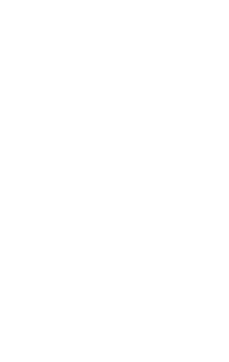Give a short answer to this question using one word or a phrase:
What is the likely purpose of the design?

Promotion for a book or project